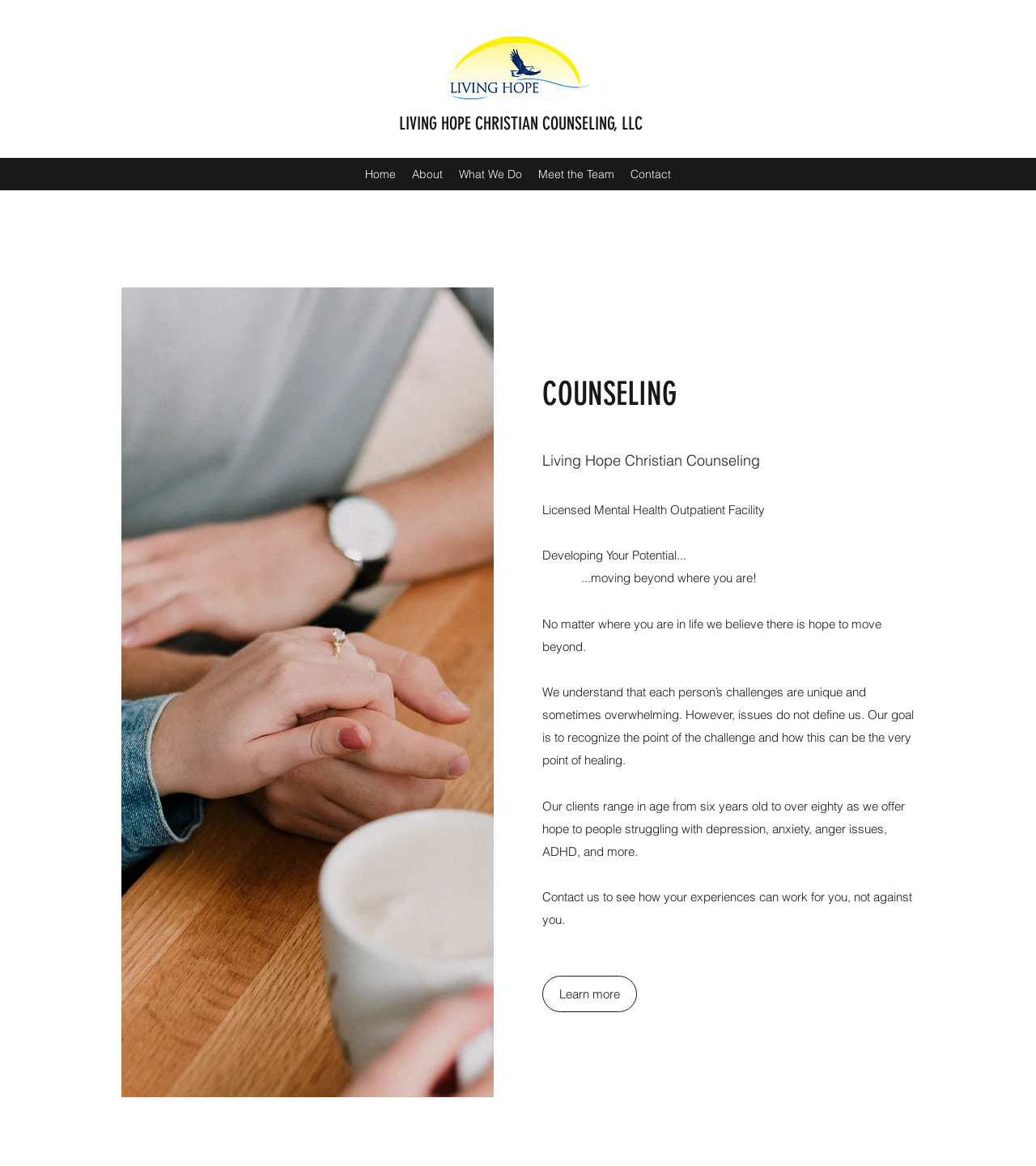Respond to the following query with just one word or a short phrase: 
What is the image above the heading 'COUNSELING'?

Image by Priscilla Du Preez